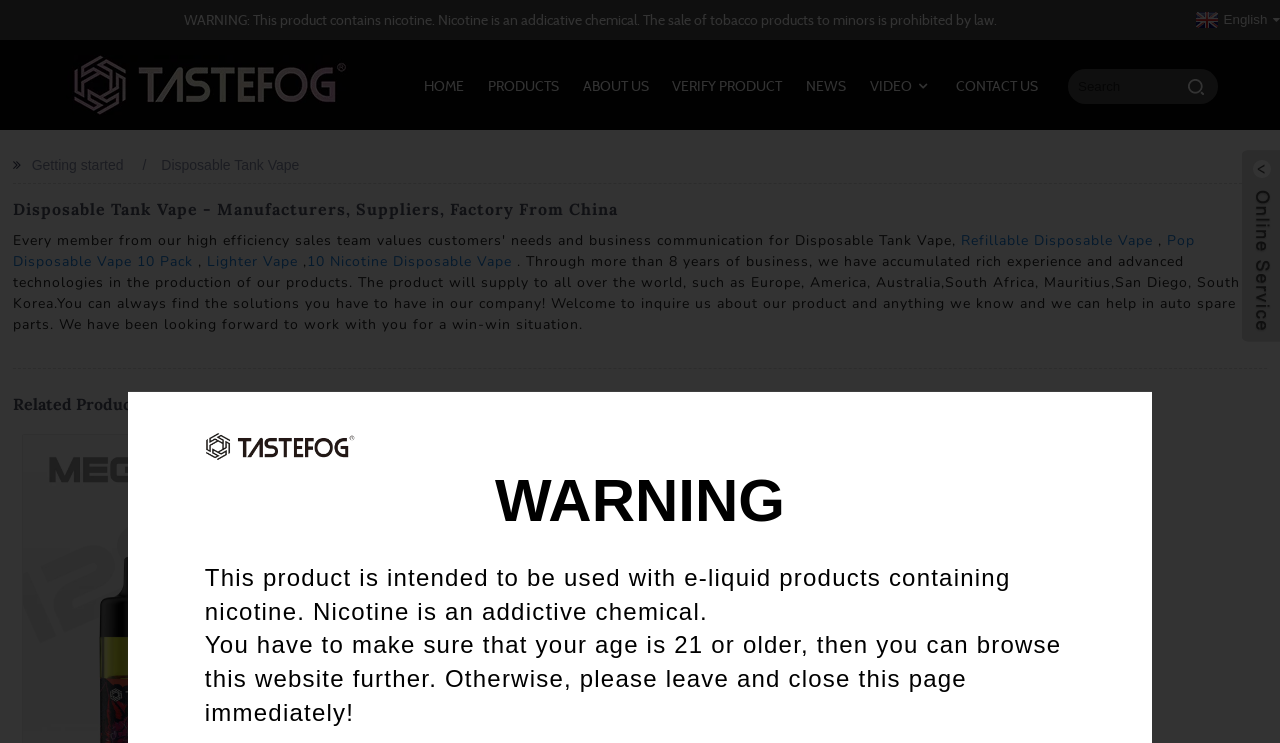Can you identify and provide the main heading of the webpage?

Disposable Tank Vape - Manufacturers, Suppliers, Factory From China